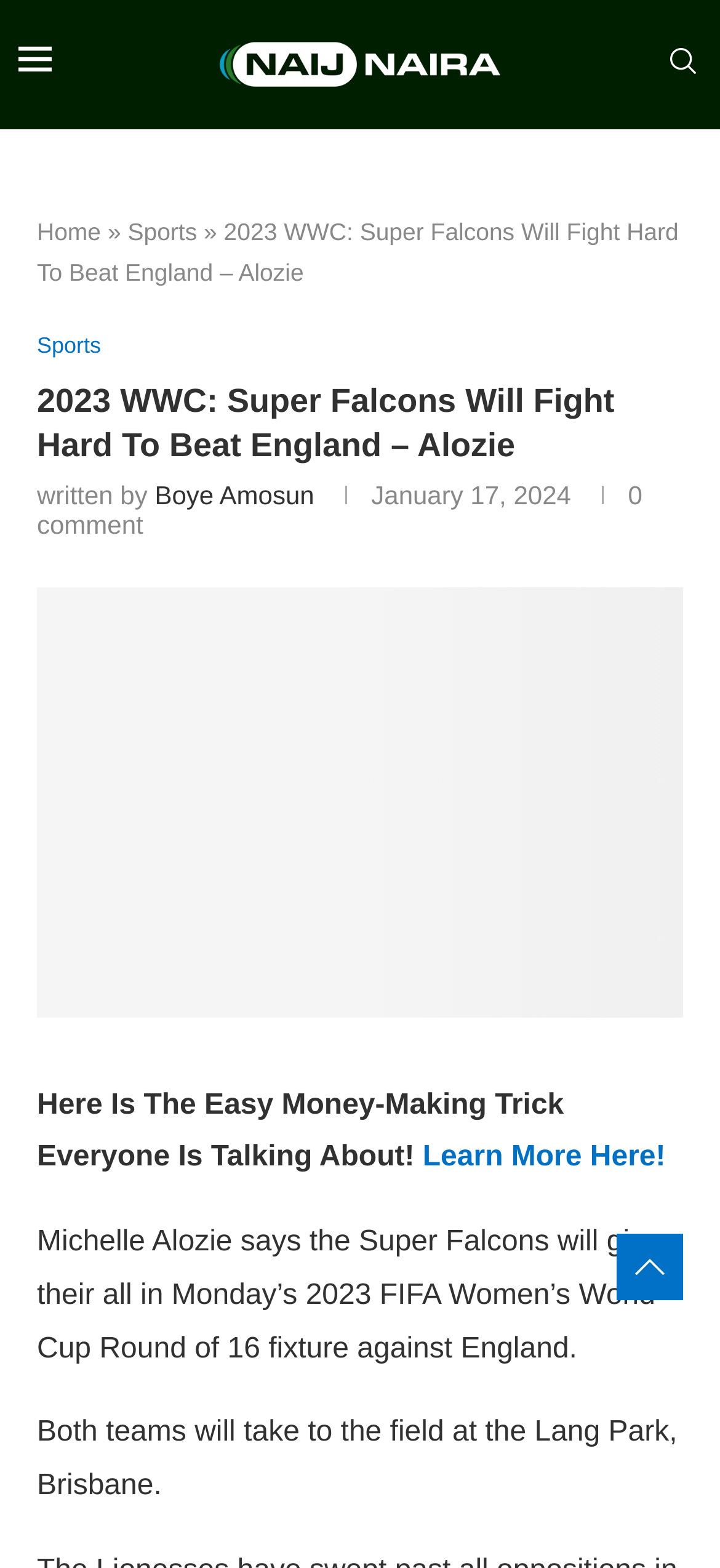Highlight the bounding box of the UI element that corresponds to this description: "Boye Amosun".

[0.215, 0.306, 0.436, 0.325]